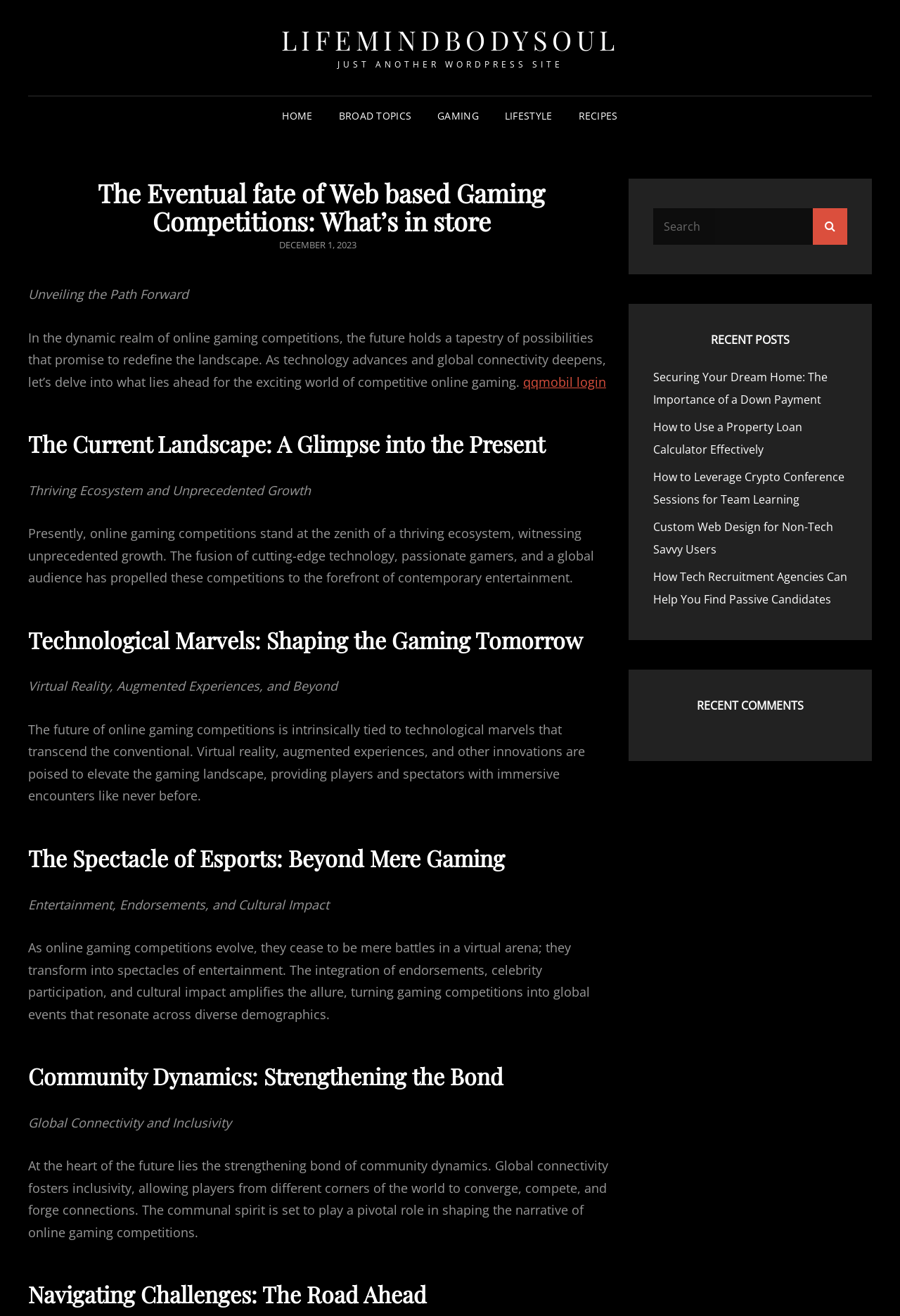Describe all significant elements and features of the webpage.

The webpage is a blog post titled "The Eventual fate of Web based Gaming Competitions: What’s in store" on the website LifeMindBodySoul. At the top, there is a navigation menu with five links: "HOME", "BROAD TOPICS", "GAMING", "LIFESTYLE", and "RECIPES". Below the navigation menu, there is a header section with the title of the blog post and a posted date of December 1, 2023.

The main content of the blog post is divided into several sections, each with a heading. The first section is an introduction, followed by sections titled "The Current Landscape: A Glimpse into the Present", "Technological Marvels: Shaping the Gaming Tomorrow", "The Spectacle of Esports: Beyond Mere Gaming", "Community Dynamics: Strengthening the Bond", and "Navigating Challenges: The Road Ahead". Each section contains a few paragraphs of text discussing the future of online gaming competitions.

On the right side of the page, there is a complementary section with a search bar and a list of recent posts, including links to articles on various topics such as real estate, property loans, cryptocurrency, web design, and tech recruitment. There is also a section for recent comments, but it appears to be empty.

At the very top of the page, there is a link to the website's homepage, labeled "LIFEMINDBODYSOUL", and a tagline that reads "JUST ANOTHER WORDPRESS SITE".